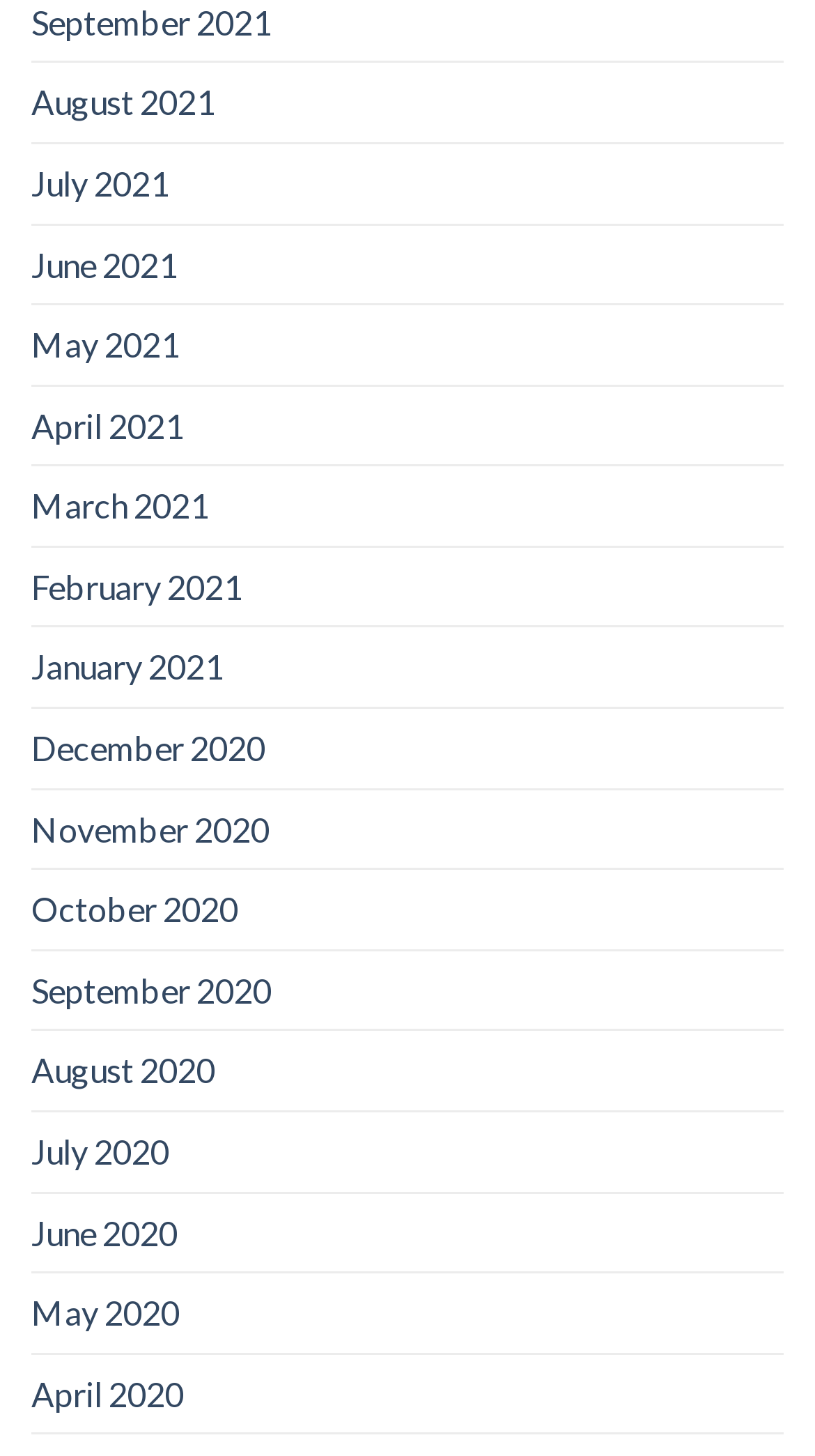Are the links arranged in chronological order?
Using the information presented in the image, please offer a detailed response to the question.

By examining the list of links, I can see that they are arranged in chronological order, with the most recent month (August 2021) at the top and the earliest month (August 2020) at the bottom.